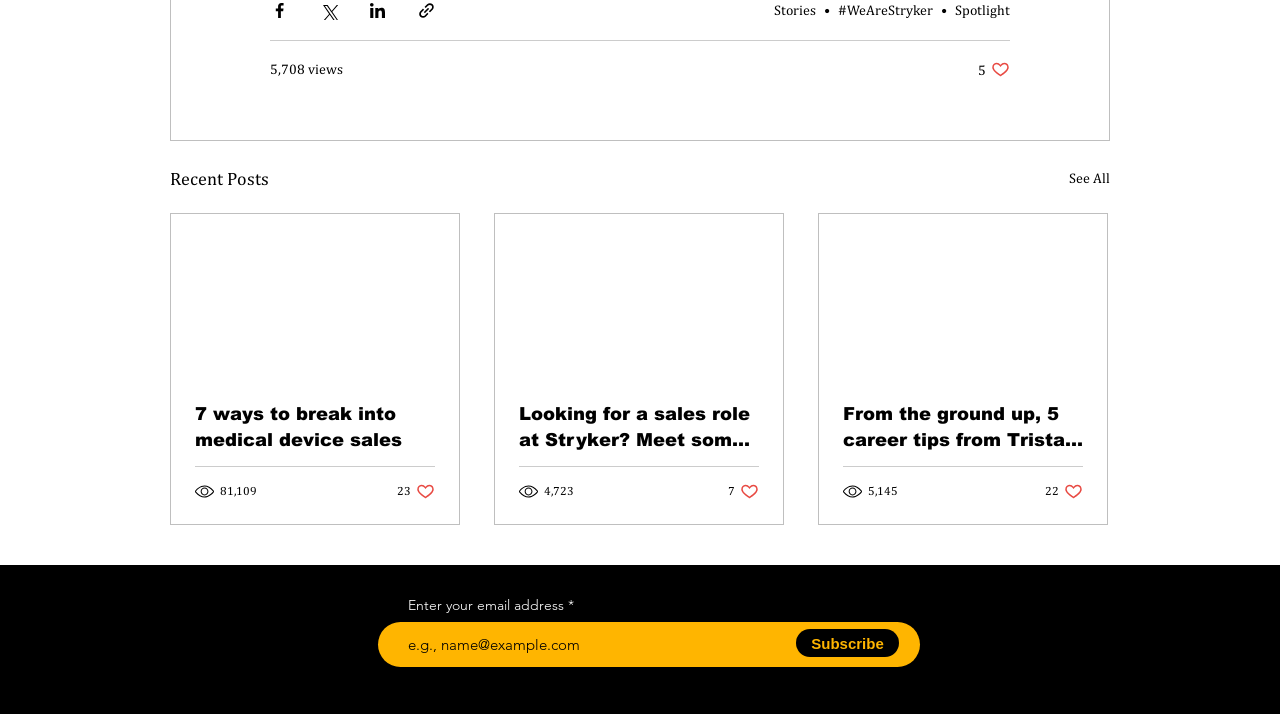What type of content is displayed in the articles?
Please analyze the image and answer the question with as much detail as possible.

The articles on the webpage display job-related content, including job titles, descriptions, and views. This suggests that the website is related to job searching or career development.